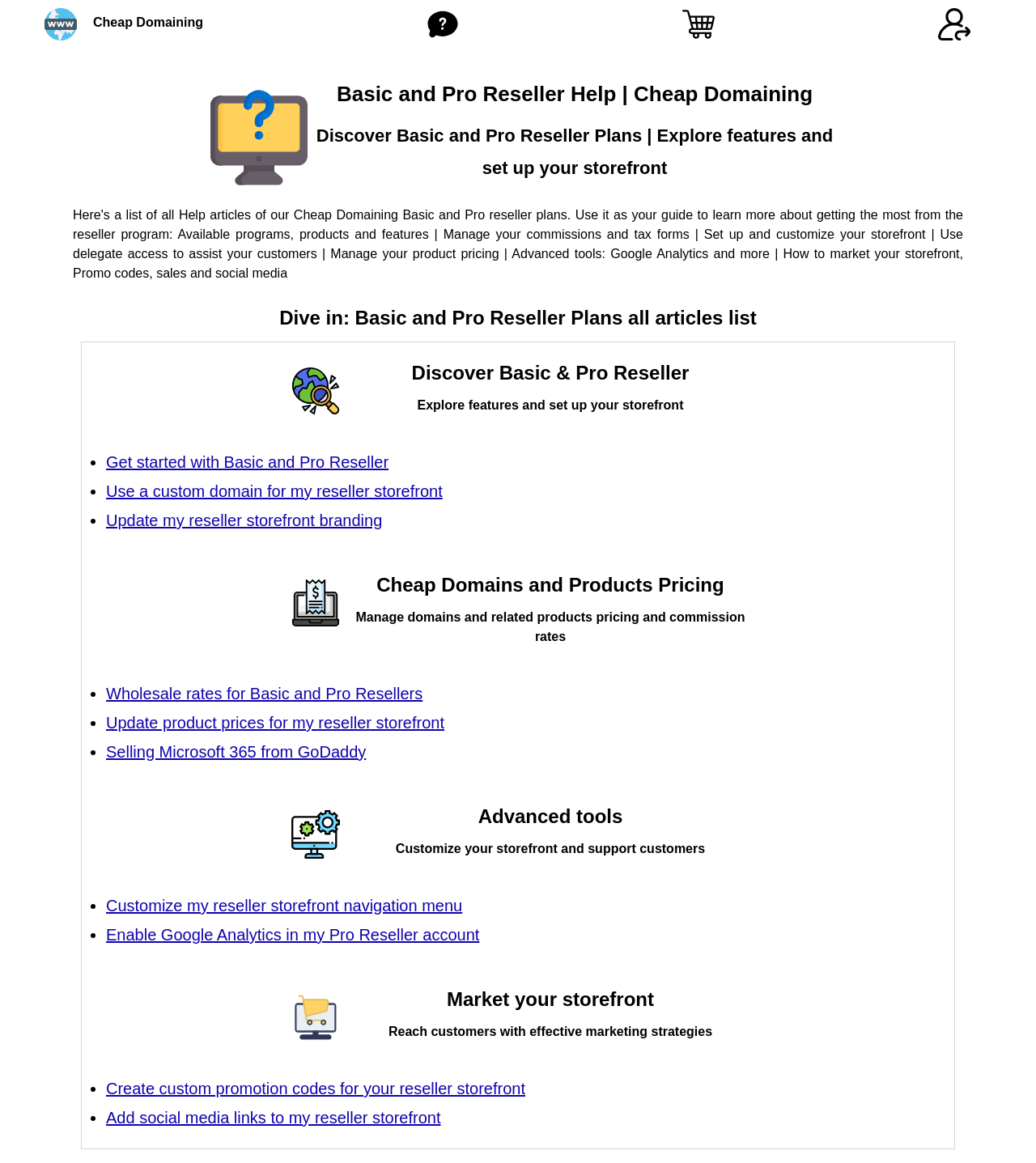Please provide the bounding box coordinates for the UI element as described: "Update my reseller storefront branding". The coordinates must be four floats between 0 and 1, represented as [left, top, right, bottom].

[0.102, 0.44, 0.369, 0.455]